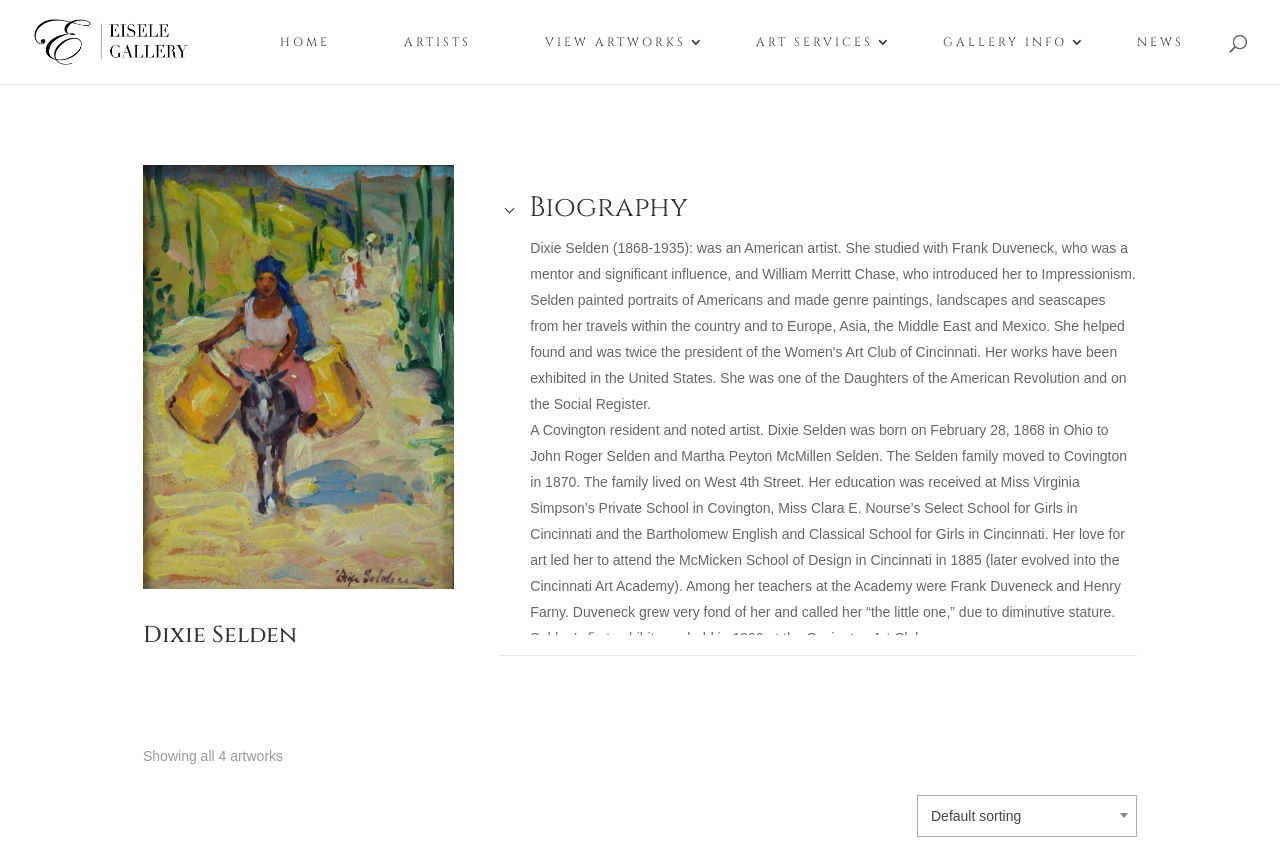Show the bounding box coordinates for the HTML element described as: "Home".

[0.2, 0.041, 0.277, 0.098]